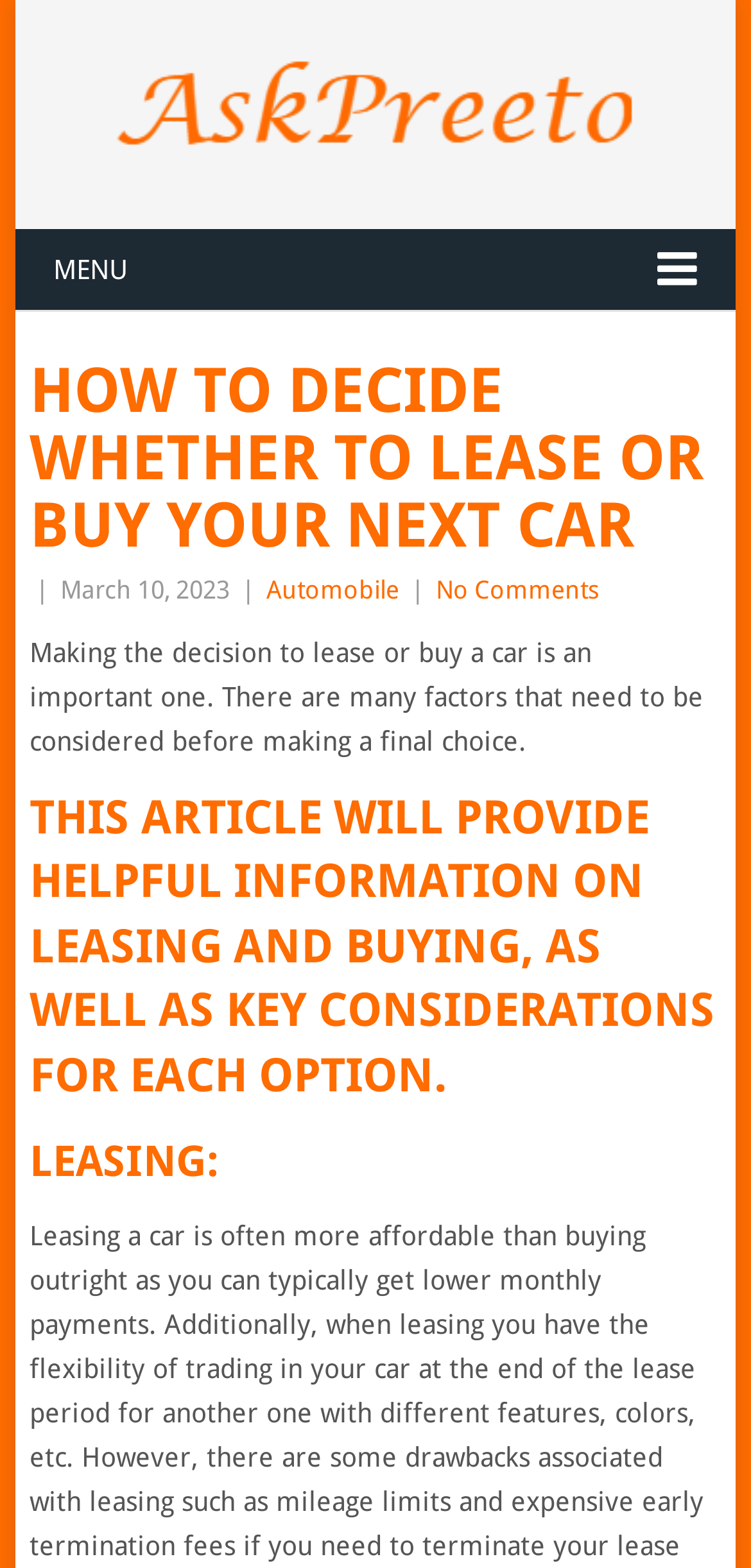What is the date of the article?
Based on the visual, give a brief answer using one word or a short phrase.

March 10, 2023